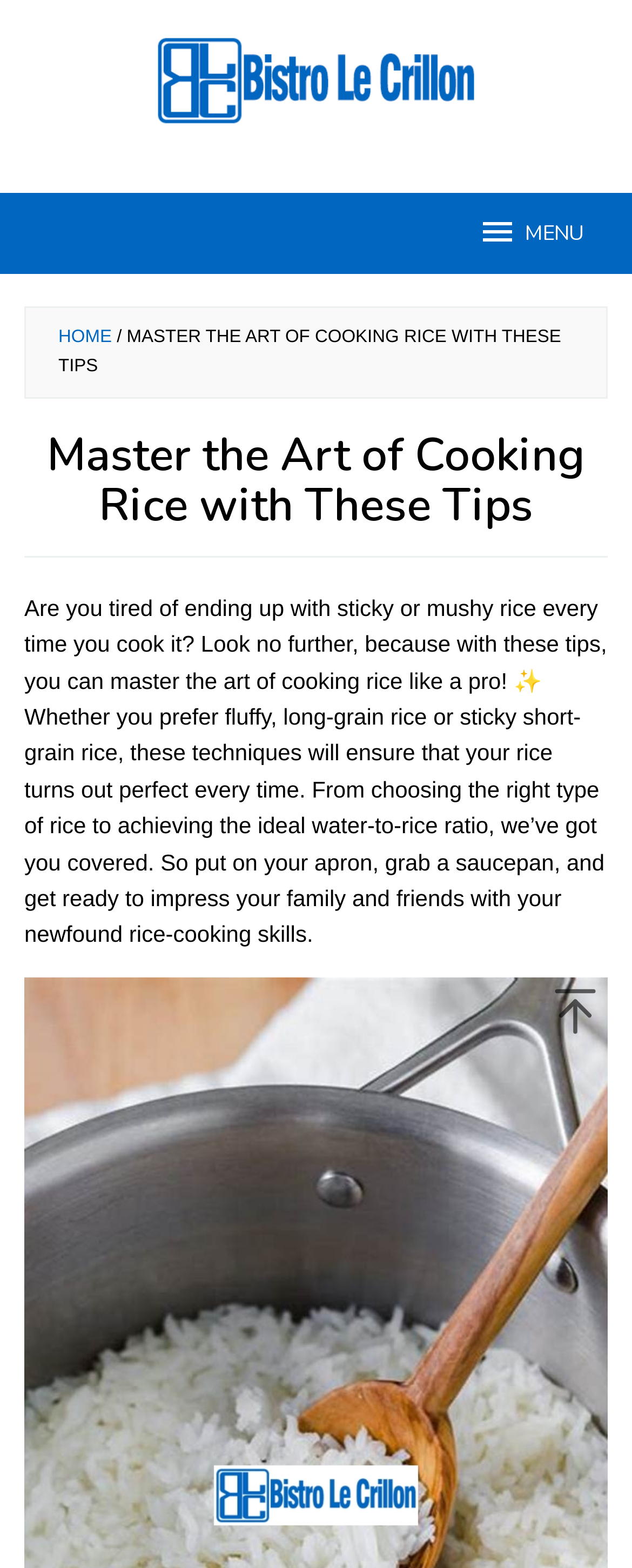Locate and extract the text of the main heading on the webpage.

Master the Art of Cooking Rice with These Tips